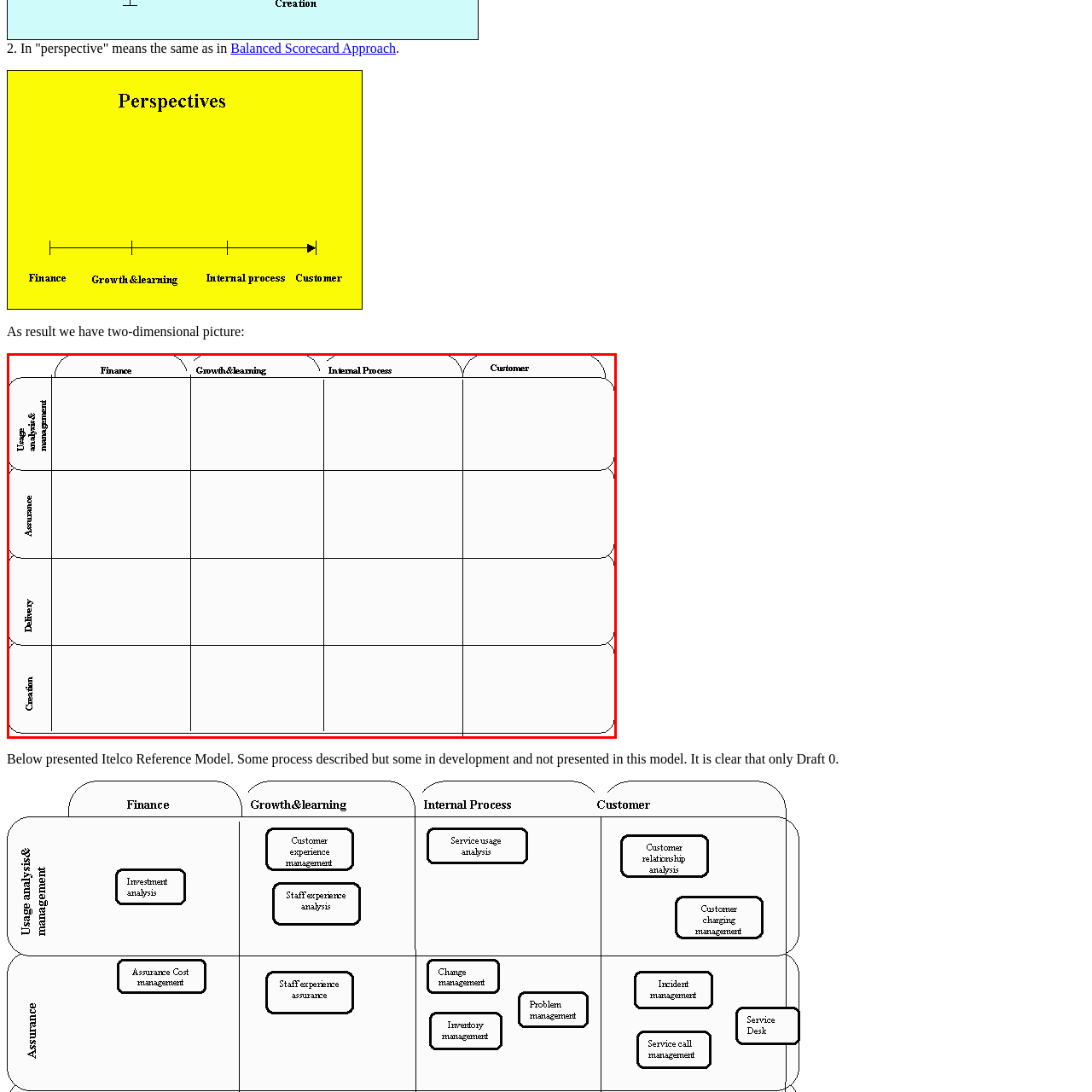Pay special attention to the segment of the image inside the red box and offer a detailed answer to the question that follows, based on what you see: What is the purpose of the grid layout?

According to the caption, the grid layout is intended to provide a two-dimensional overview of the model, emphasizing a strategic approach to performance measurement and management.